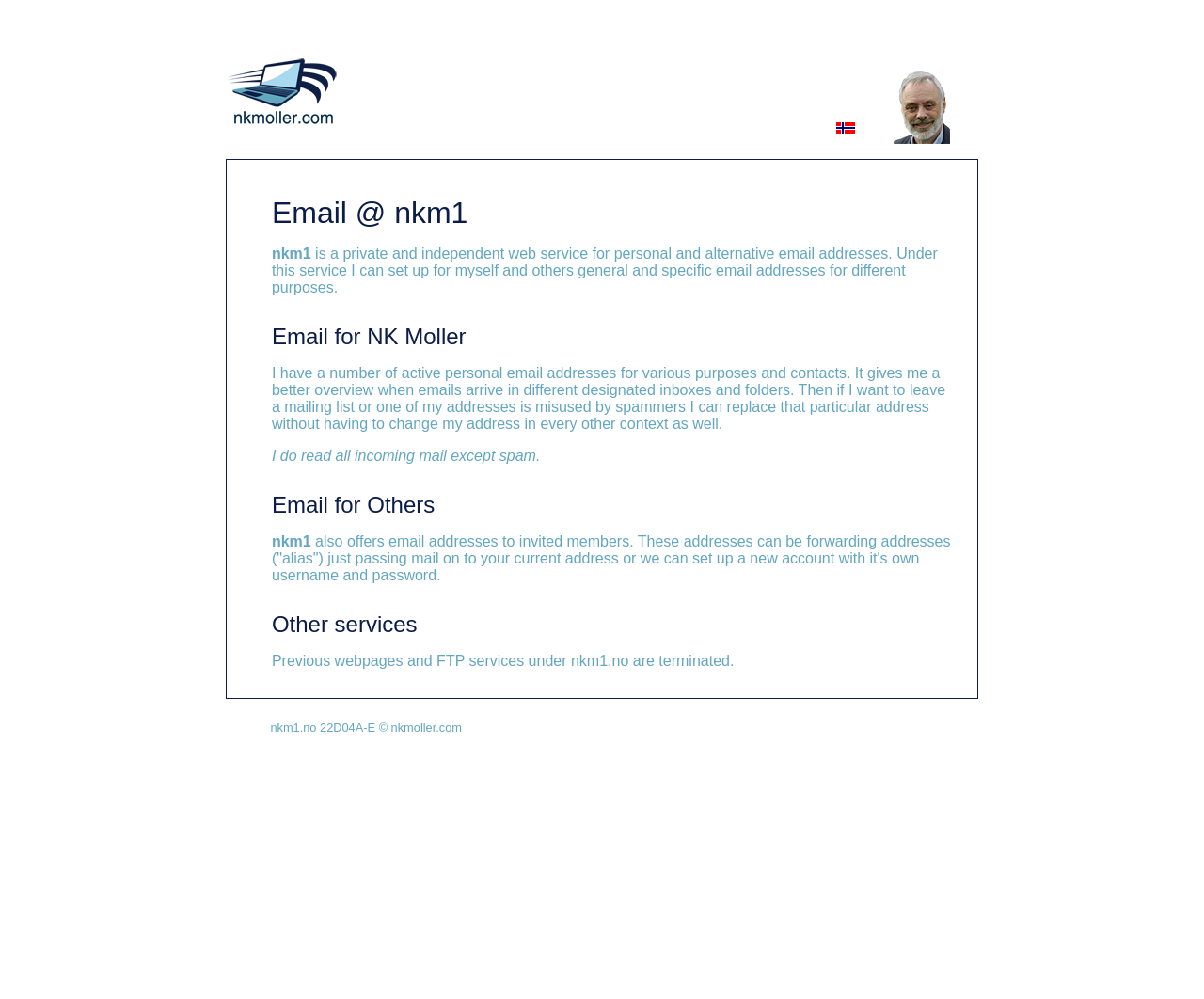Provide an in-depth caption for the elements present on the webpage.

The webpage is about web hosting and email services, specifically focusing on the "nkm1 - Email" service. At the top left, there is a link with an accompanying image, and to its right, there is another link with an image labeled "Norwegian". Further to the right, there is an image labeled "NK Moller". 

Below these elements, there is a heading "Email @ nkm1" followed by a paragraph of text explaining that this service allows for setting up personal and alternative email addresses for different purposes. 

Underneath, there is a heading "Email for NK Moller" followed by a longer paragraph of text describing the benefits of having multiple email addresses for various purposes and contacts. 

Next, there is a heading "Email for Others" with a short paragraph of text explaining that the service also offers email addresses to invited members, which can be forwarding addresses or new accounts with their own usernames and passwords. 

Further down, there is a heading "Other services" followed by a paragraph of text stating that previous webpages and FTP services under nkm1.no are terminated. 

At the bottom, there is a footer with the text "nkm1.no 22D04A-E © nkmoller.com".